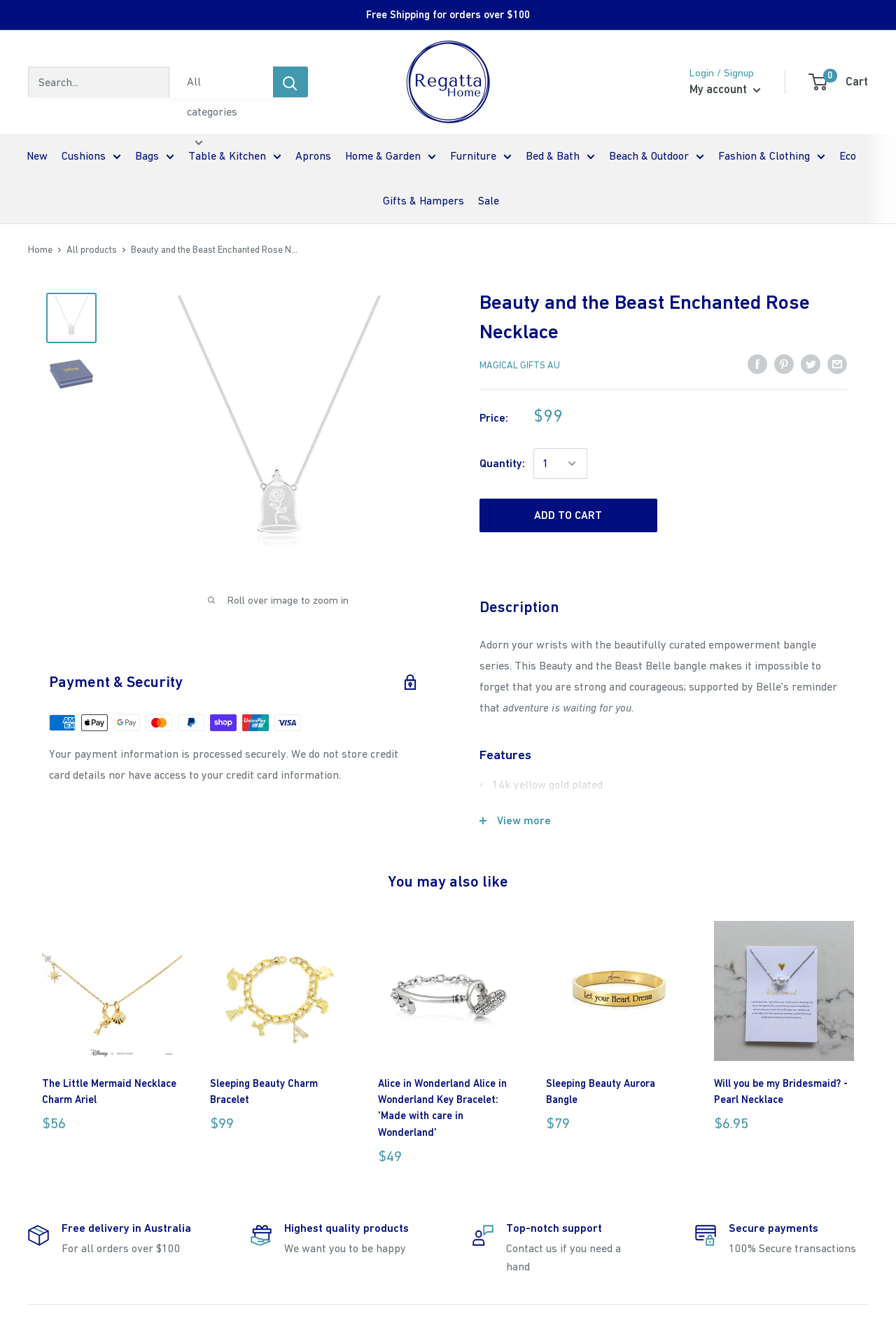Please find the bounding box coordinates of the element's region to be clicked to carry out this instruction: "Click on the 'Home' link".

None